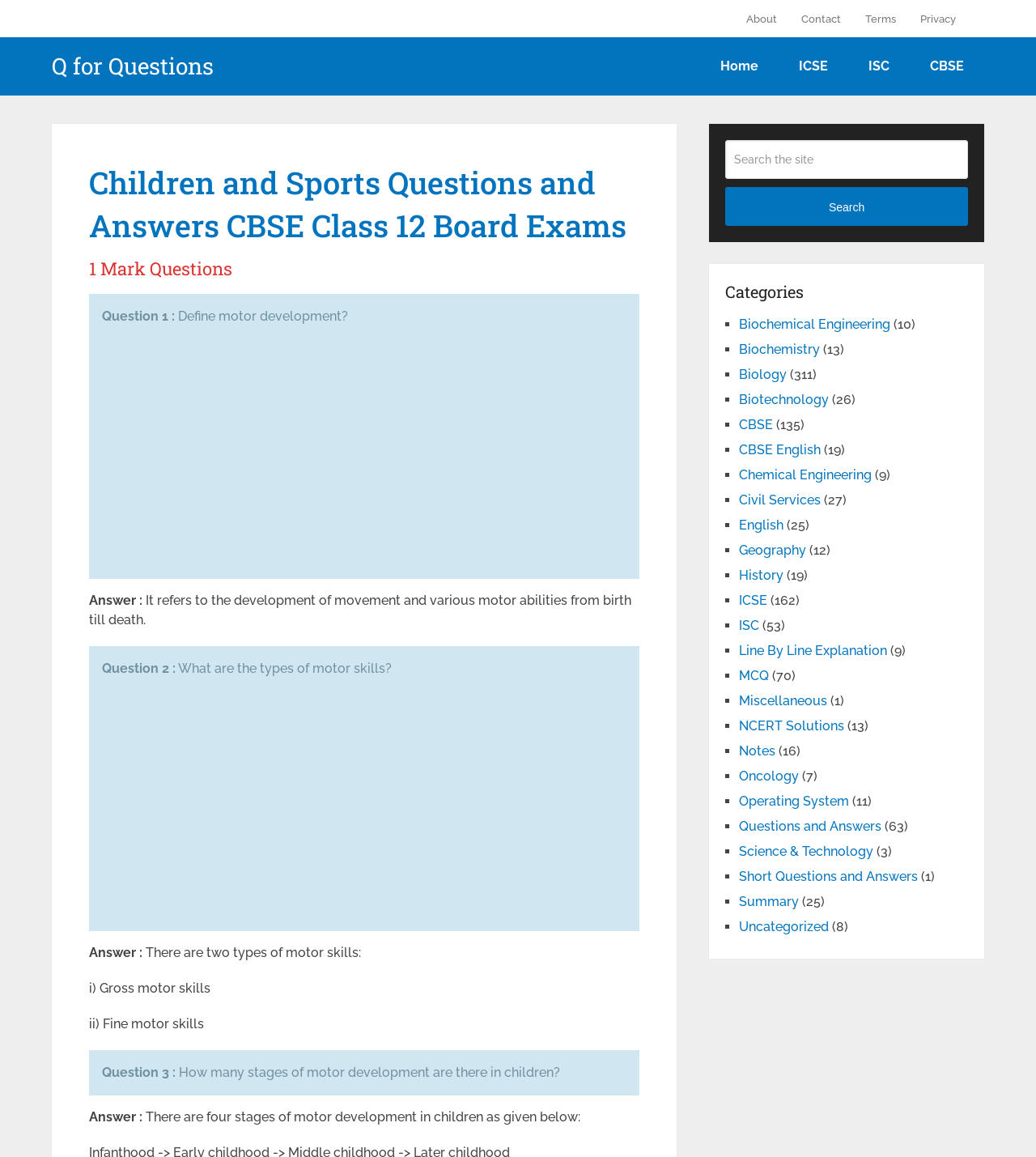Locate the bounding box coordinates of the clickable part needed for the task: "Click on the 'About' link".

[0.72, 0.0, 0.762, 0.032]